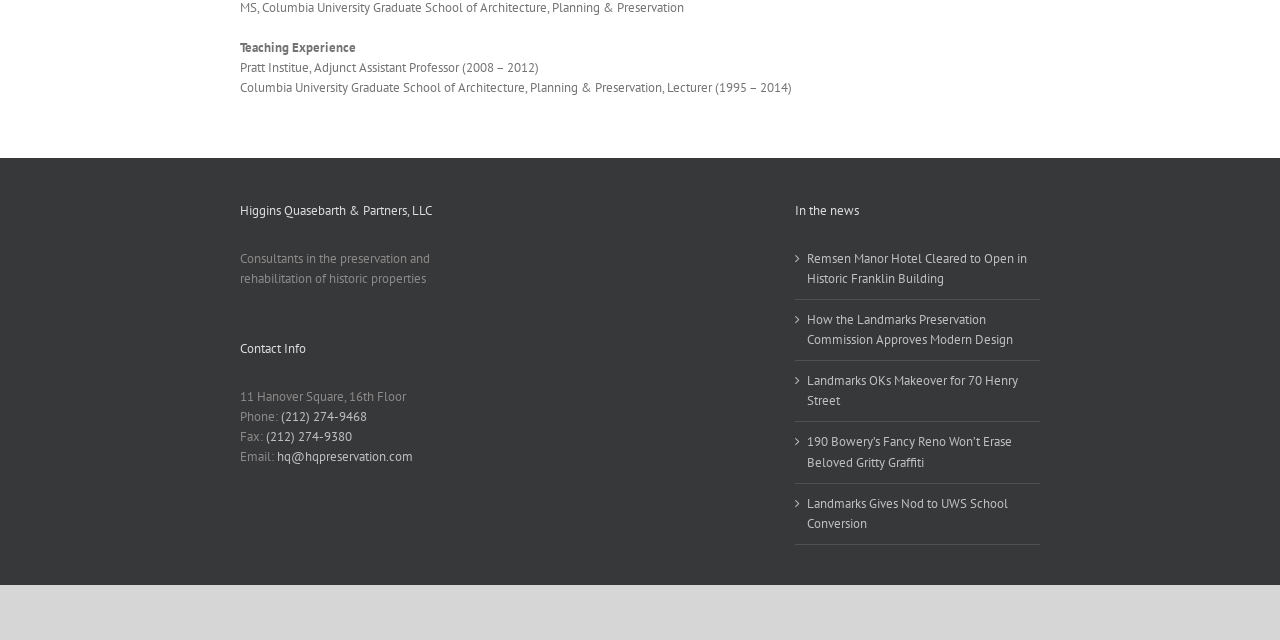Bounding box coordinates are to be given in the format (top-left x, top-left y, bottom-right x, bottom-right y). All values must be floating point numbers between 0 and 1. Provide the bounding box coordinate for the UI element described as: (212) 274-9380

[0.208, 0.669, 0.275, 0.696]